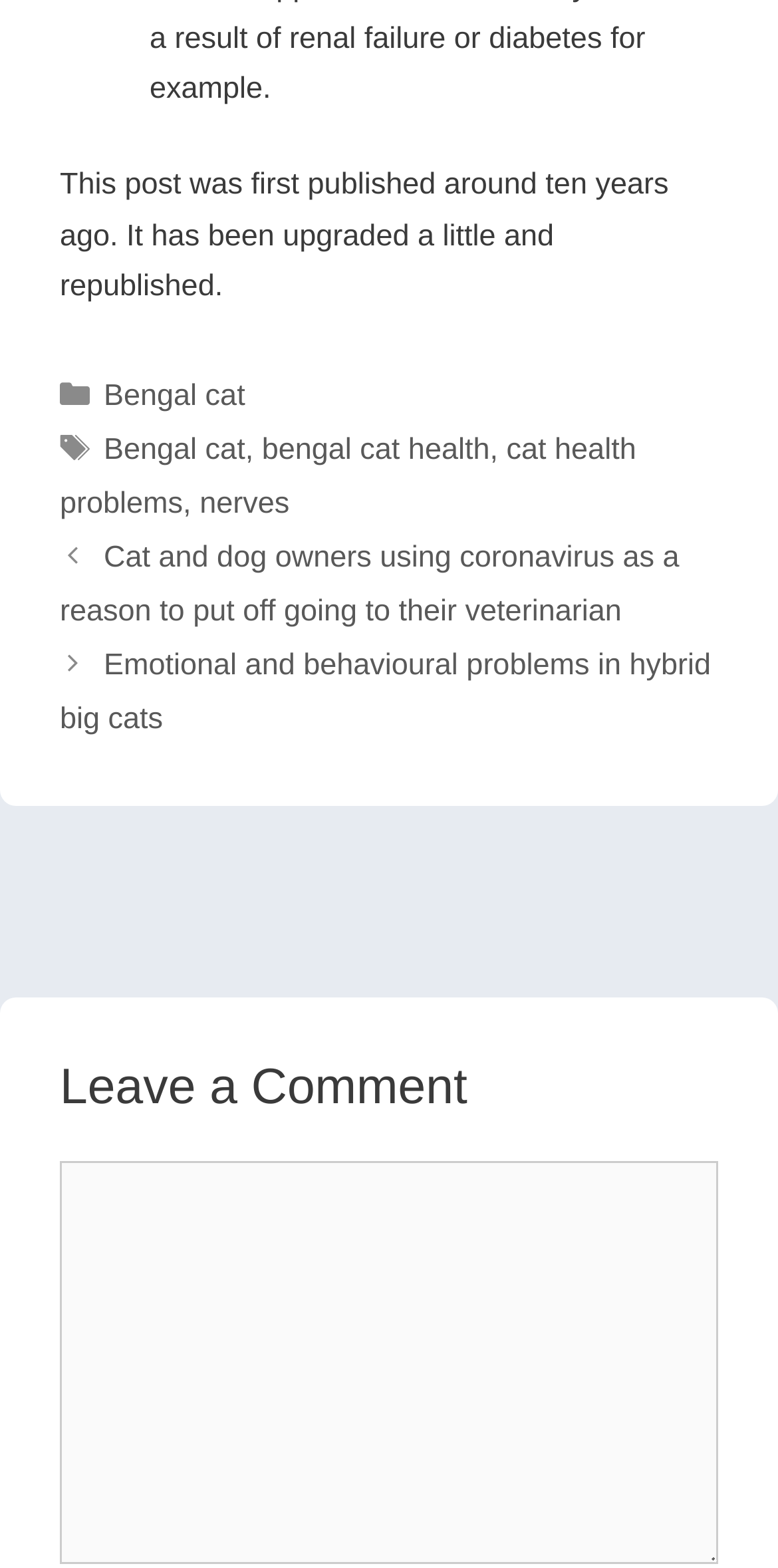How many links are in the 'Tags' section? Look at the image and give a one-word or short phrase answer.

4